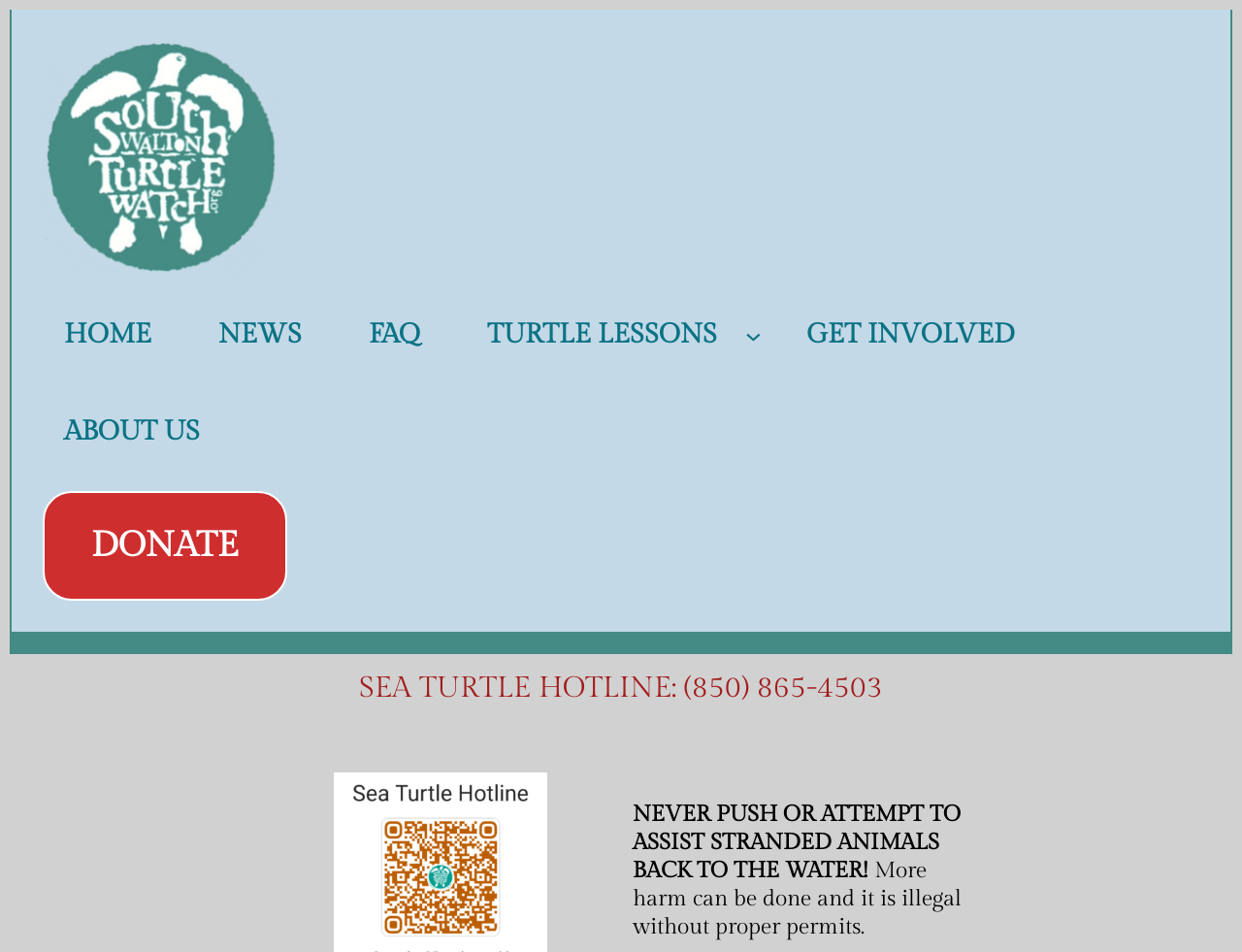Answer succinctly with a single word or phrase:
What is the warning message on the webpage?

NEVER PUSH OR ATTEMPT TO ASSIST STRANDED ANIMALS BACK TO THE WATER!